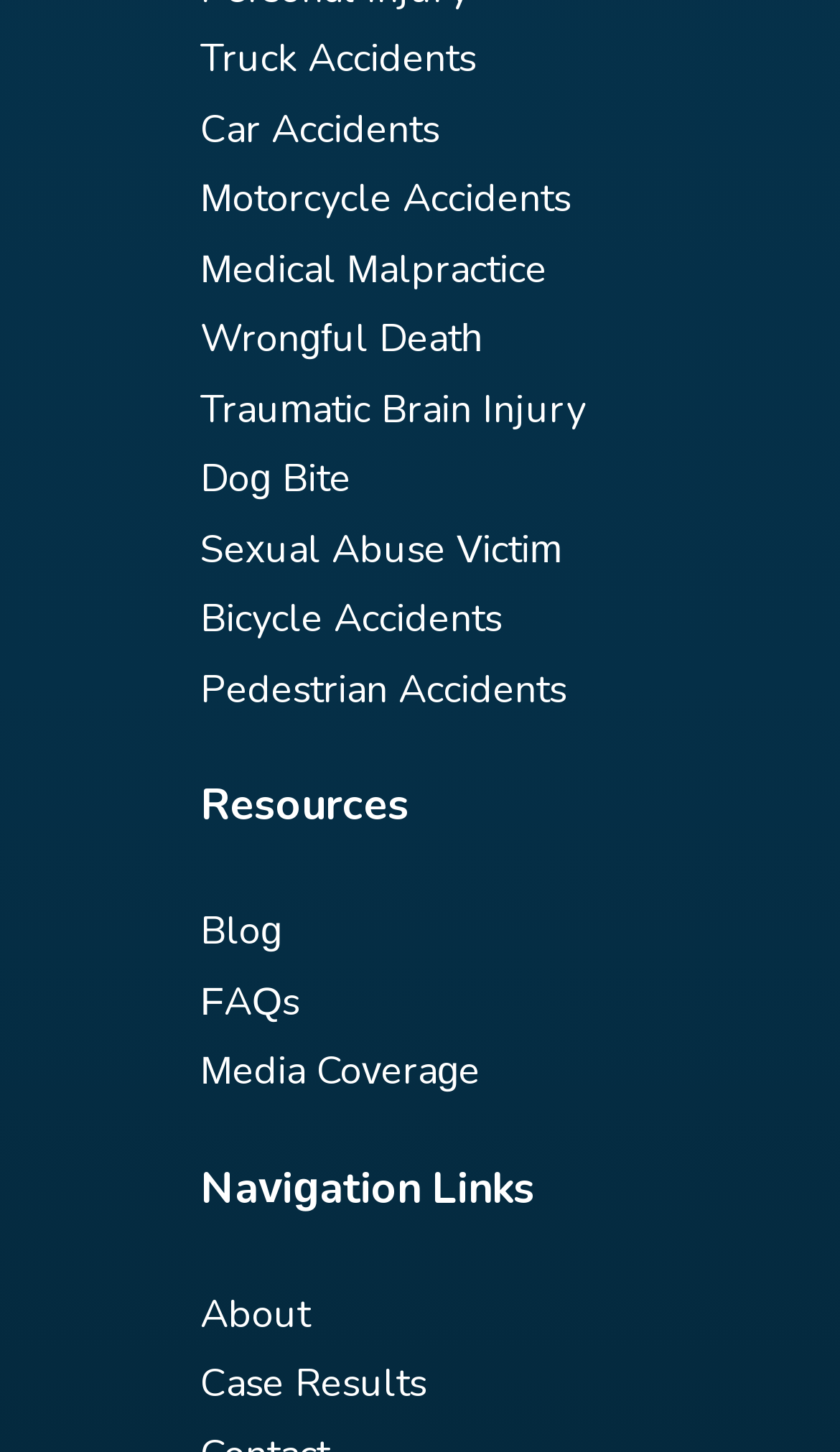Please determine the bounding box coordinates of the element to click on in order to accomplish the following task: "Go to About page". Ensure the coordinates are four float numbers ranging from 0 to 1, i.e., [left, top, right, bottom].

[0.238, 0.887, 0.369, 0.922]